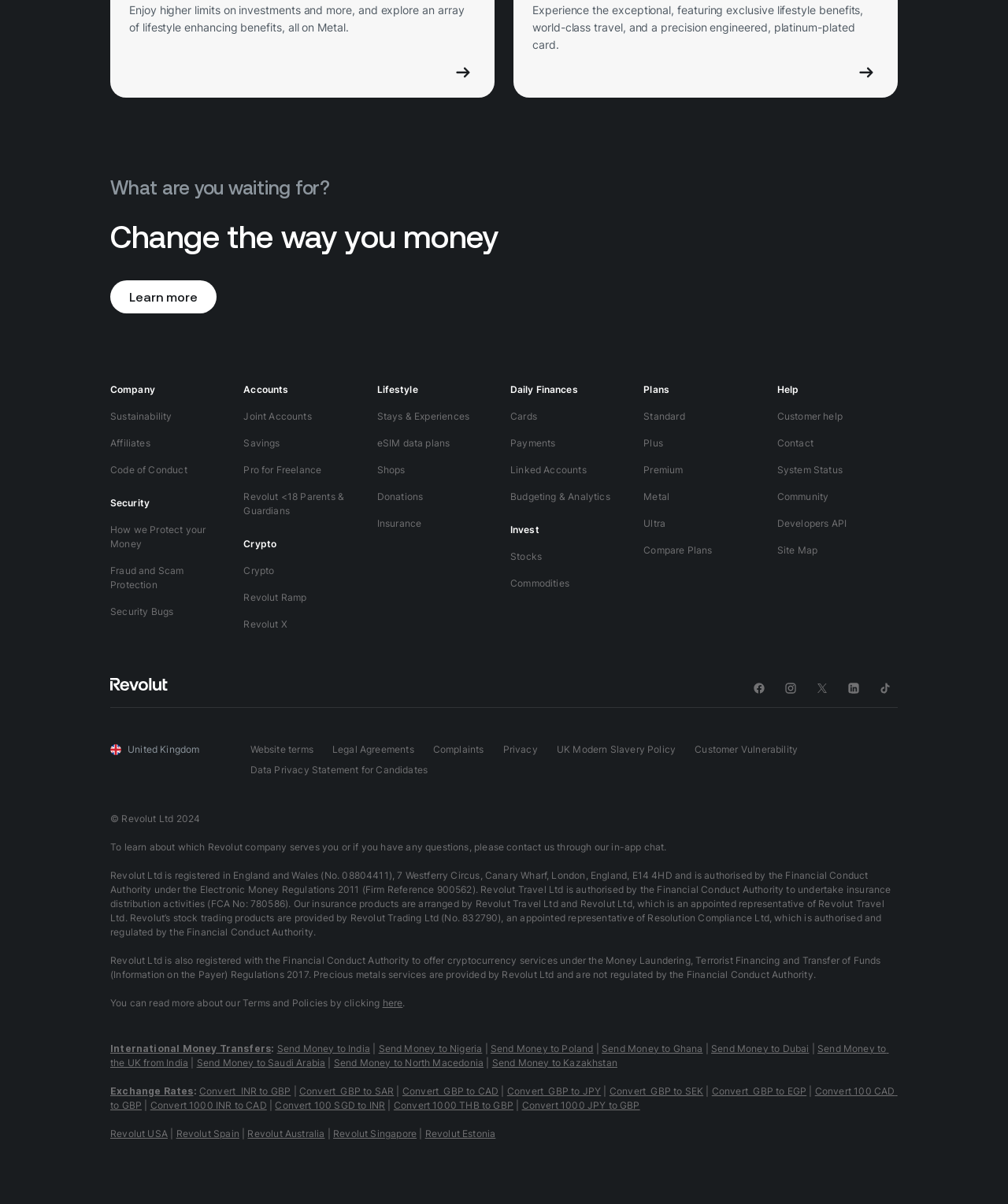What type of services does Revolut offer?
Please give a detailed answer to the question using the information shown in the image.

Revolut offers various financial services, including international money transfers, exchange rates, cryptocurrency services, and more, as evident from the links and descriptions on the webpage.